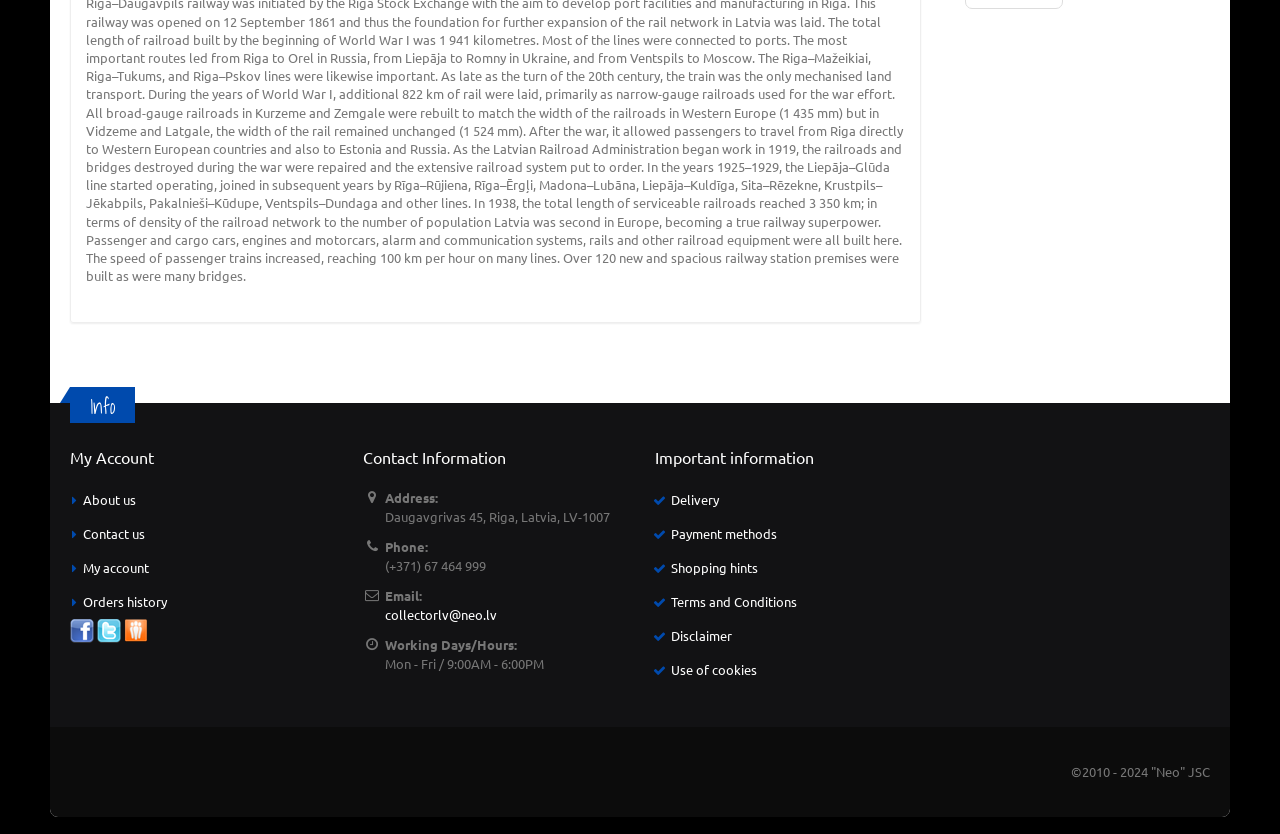Identify the bounding box coordinates for the element that needs to be clicked to fulfill this instruction: "Follow us on Facebook". Provide the coordinates in the format of four float numbers between 0 and 1: [left, top, right, bottom].

[0.055, 0.743, 0.073, 0.763]